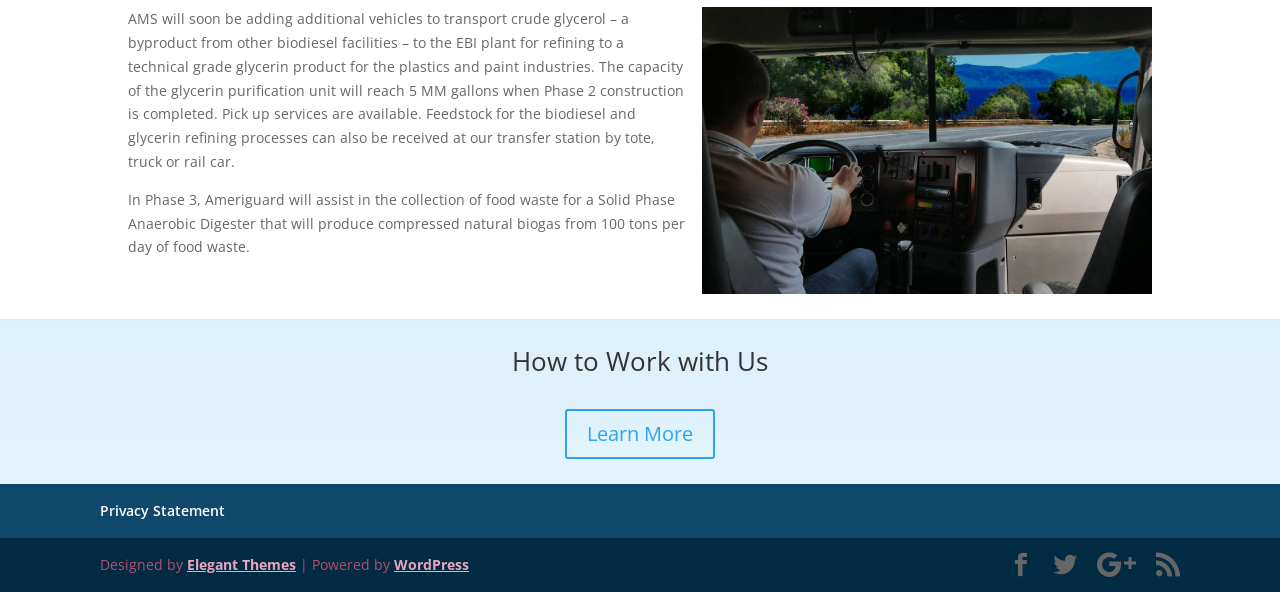Determine the bounding box coordinates for the element that should be clicked to follow this instruction: "Go to WordPress". The coordinates should be given as four float numbers between 0 and 1, in the format [left, top, right, bottom].

[0.308, 0.938, 0.366, 0.97]